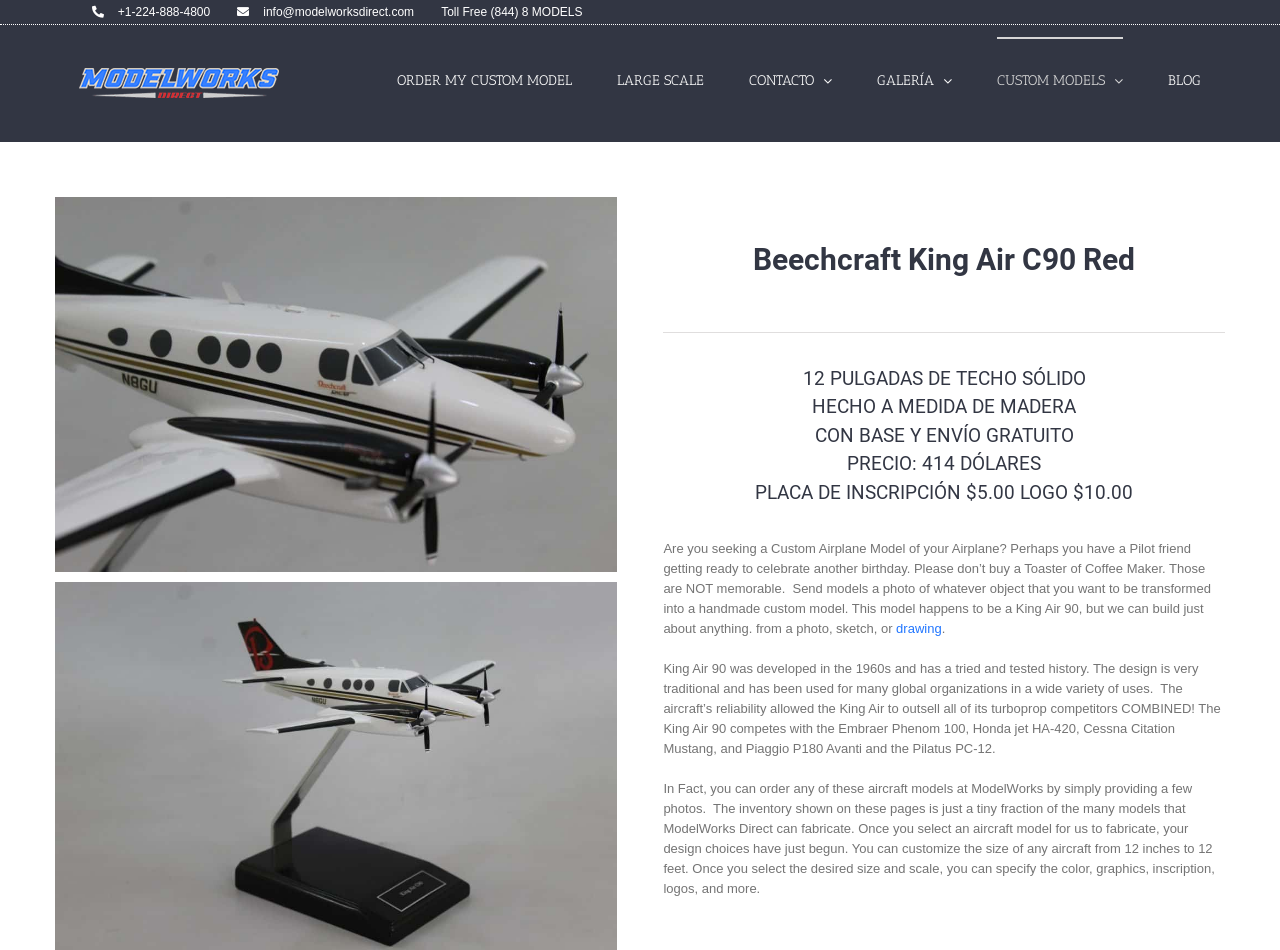Find the bounding box coordinates of the UI element according to this description: "parent_node: Comment name="comment" placeholder="Comment"".

None